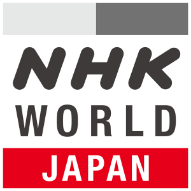Please answer the following question using a single word or phrase: What is the color of the lettering 'NHK WORLD' in the logo?

dark gray